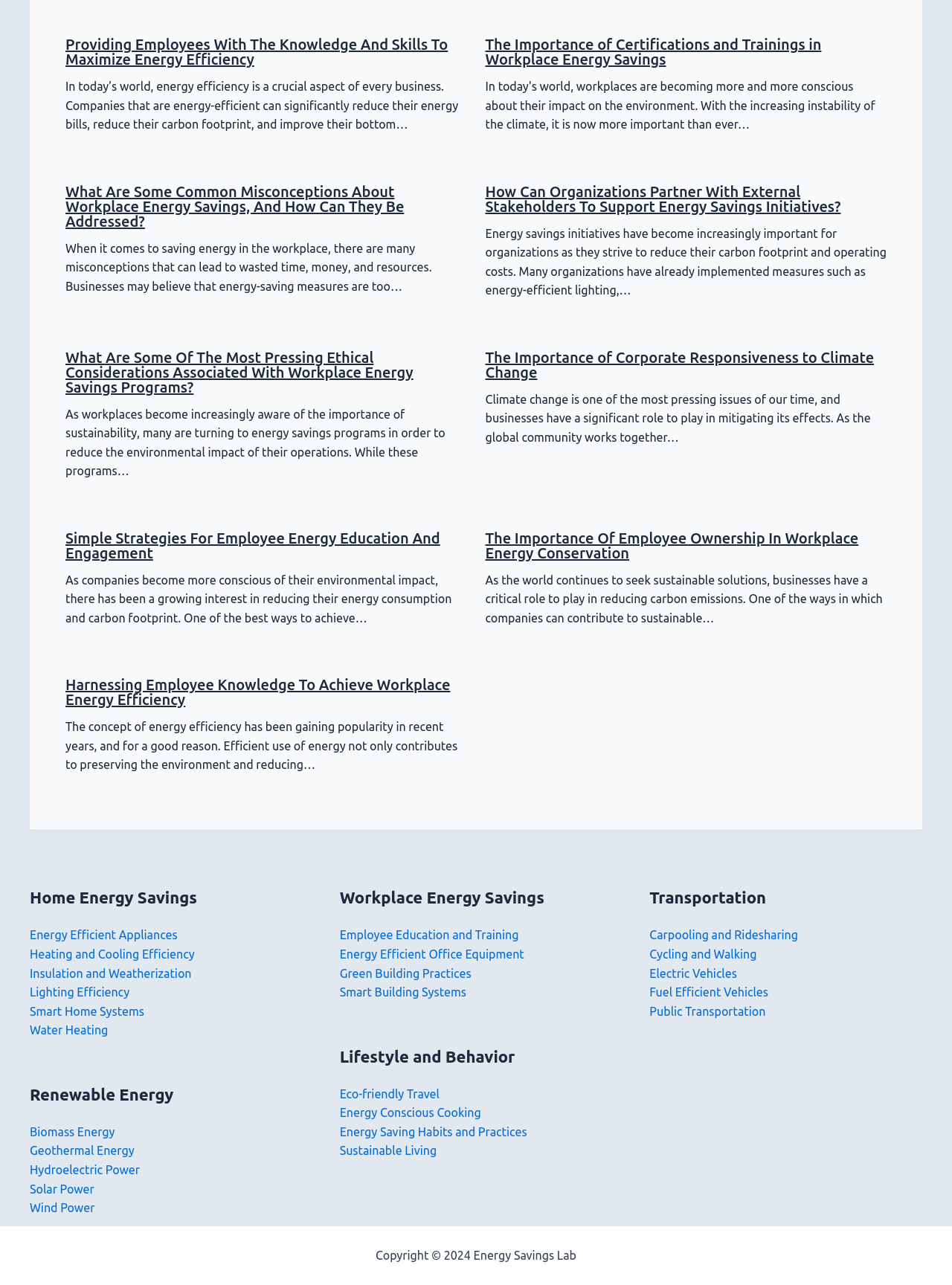Specify the bounding box coordinates of the region I need to click to perform the following instruction: "Click on the link 'Energy Efficient Appliances'". The coordinates must be four float numbers in the range of 0 to 1, i.e., [left, top, right, bottom].

[0.031, 0.722, 0.186, 0.733]